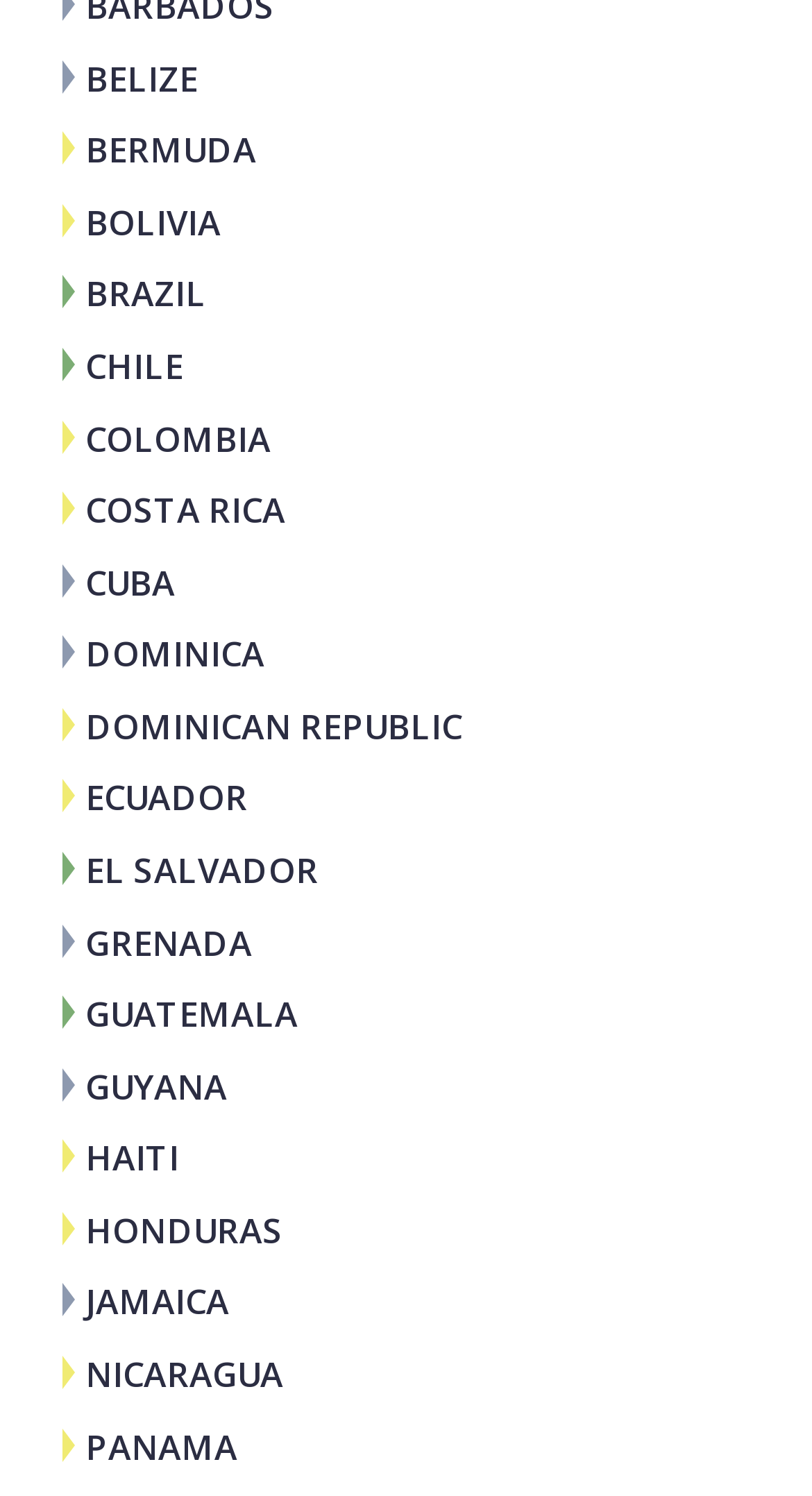Determine the bounding box for the described UI element: "GUYANA".

[0.105, 0.71, 0.279, 0.742]